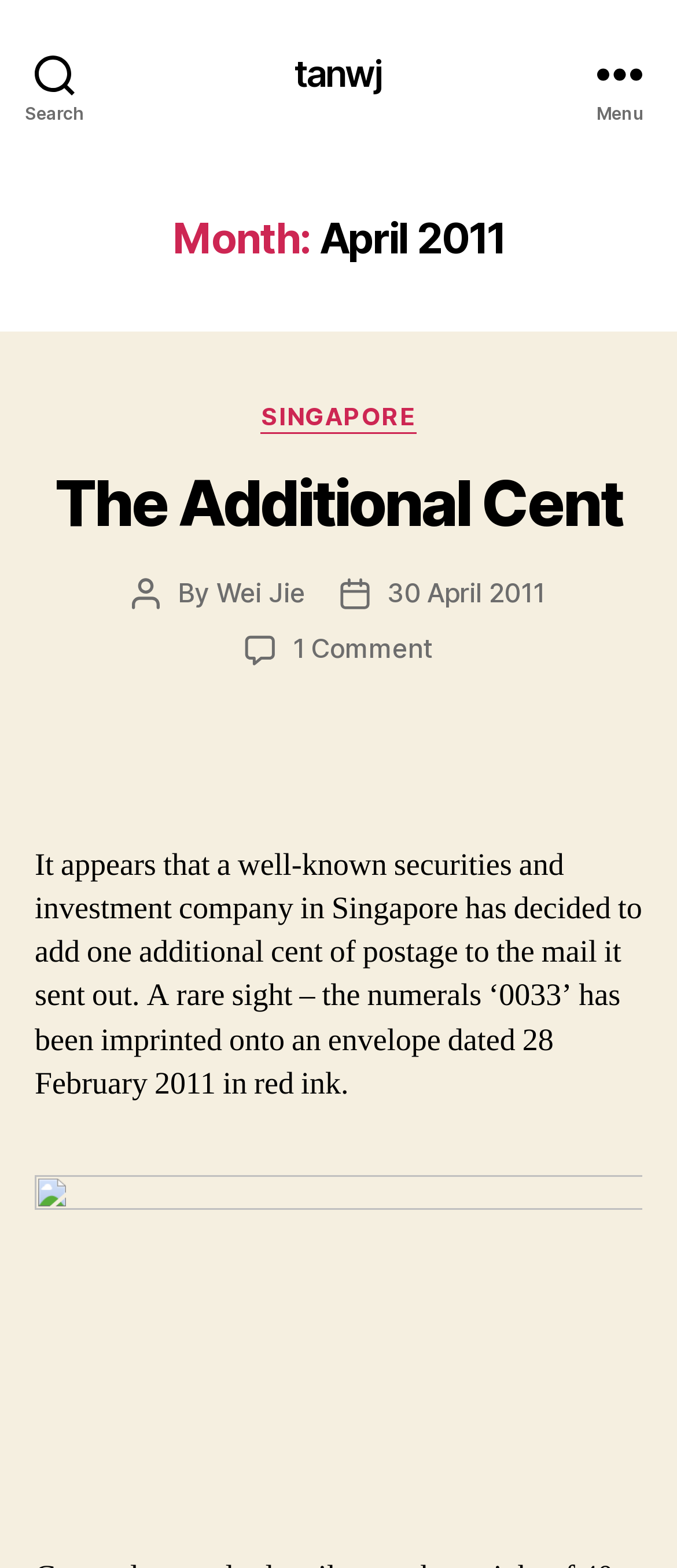Identify and provide the bounding box coordinates of the UI element described: "30 April 2011". The coordinates should be formatted as [left, top, right, bottom], with each number being a float between 0 and 1.

[0.571, 0.367, 0.804, 0.388]